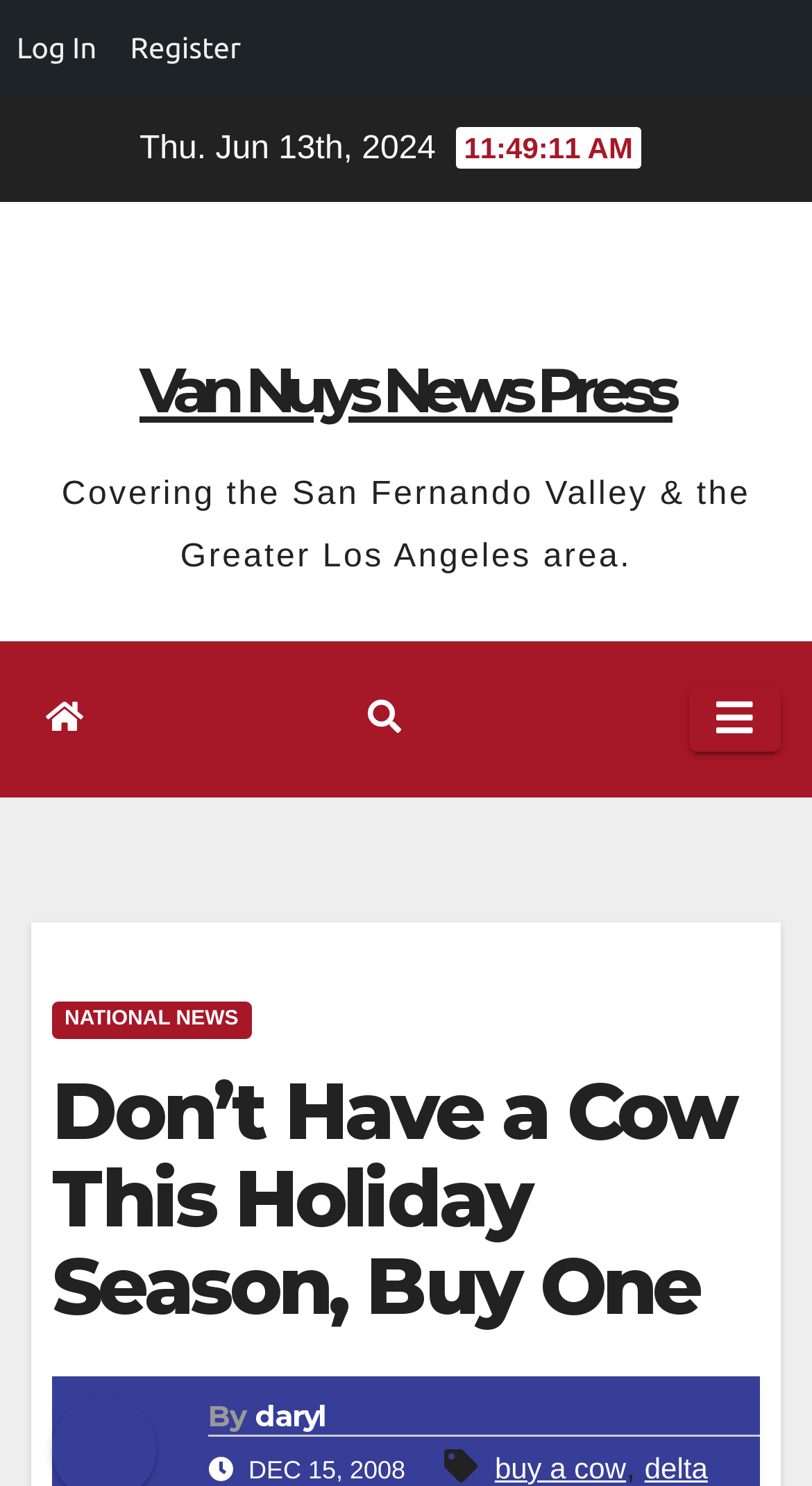Bounding box coordinates are specified in the format (top-left x, top-left y, bottom-right x, bottom-right y). All values are floating point numbers bounded between 0 and 1. Please provide the bounding box coordinate of the region this sentence describes: Blog

None